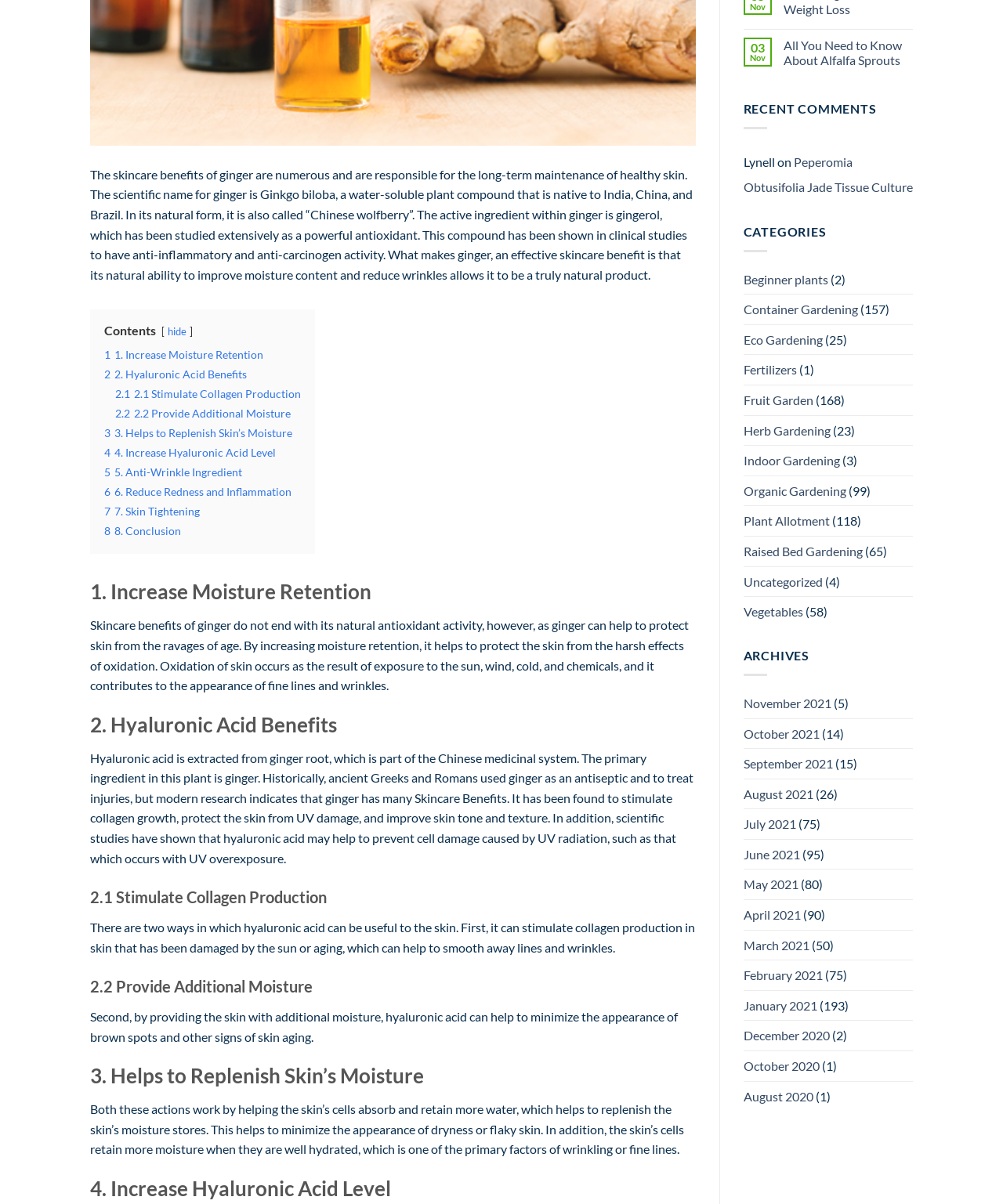From the webpage screenshot, identify the region described by Beginner plants. Provide the bounding box coordinates as (top-left x, top-left y, bottom-right x, bottom-right y), with each value being a floating point number between 0 and 1.

[0.741, 0.22, 0.825, 0.244]